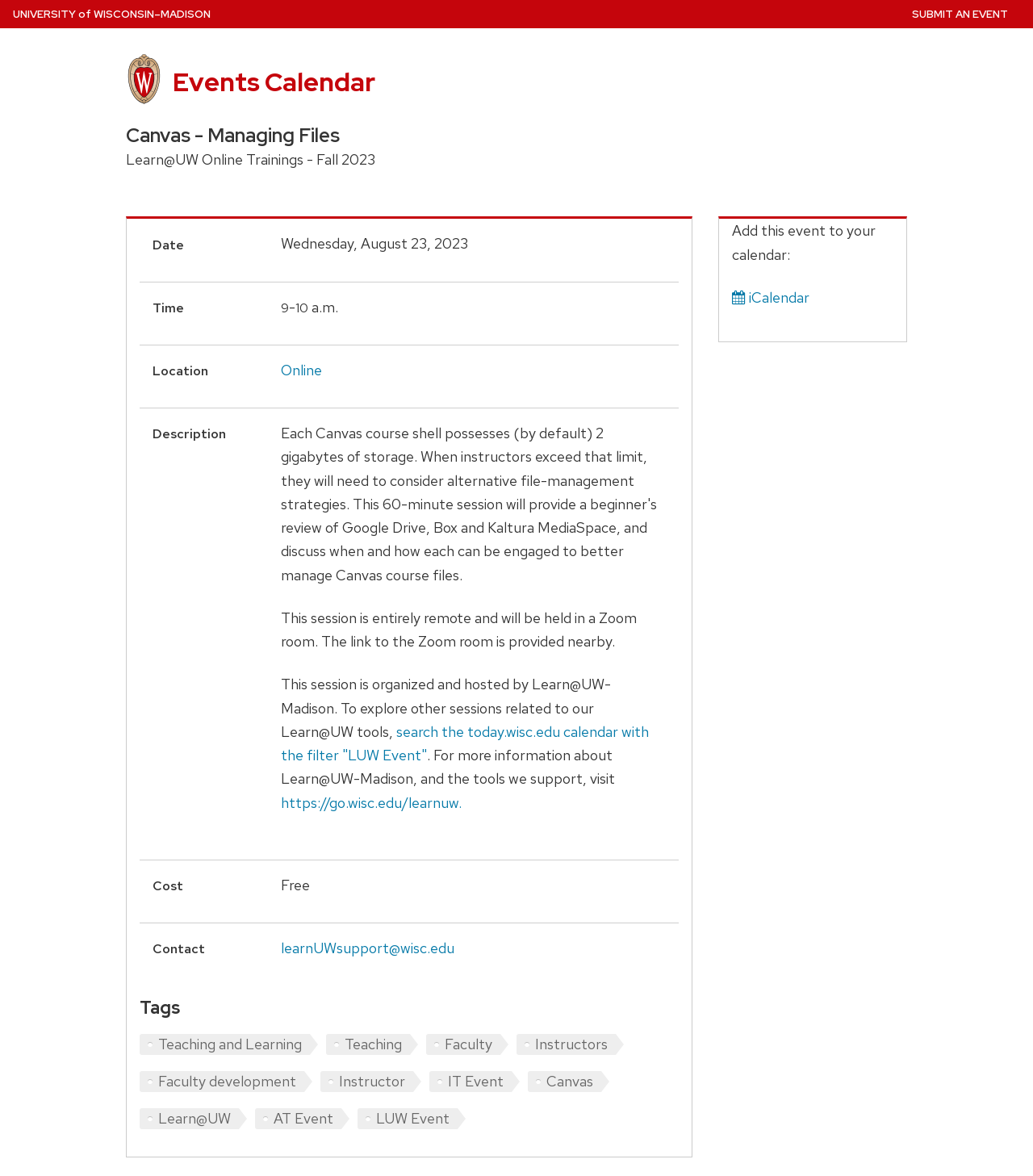Construct a comprehensive caption that outlines the webpage's structure and content.

The webpage is about an event titled "Canvas - Managing Files" on the UW-Madison Events Calendar. At the top left, there is a link to skip to the main content. Next to it, there is a navigation menu for the University Home Page, which contains a link to the university's home page. 

Below the navigation menu, there is a link to the Events Calendar. On the top right, there is a secondary navigation menu with a link to submit an event.

The main content of the page is divided into sections. The first section has a heading "Canvas - Managing Files" and a subheading "Learn@UW Online Trainings - Fall 2023". Below this, there is an "Event Details" section, which includes information about the date, time, location, and description of the event. The event is scheduled to take place on Wednesday, August 23, 2023, from 9 to 10 am, and it is an online event. The description provides details about the event, including a link to the Zoom room and information about the host, Learn@UW-Madison.

Further down, there are sections for "Cost", which is free, and "Contact", which provides an email address for learnUWsupport@wisc.edu. 

The page also includes a "Tags" section, which lists various tags related to the event, such as "Teaching and Learning", "Teaching", "Faculty", and "Canvas". 

Finally, at the bottom of the page, there is a link to add the event to your calendar, along with an iCalendar link.